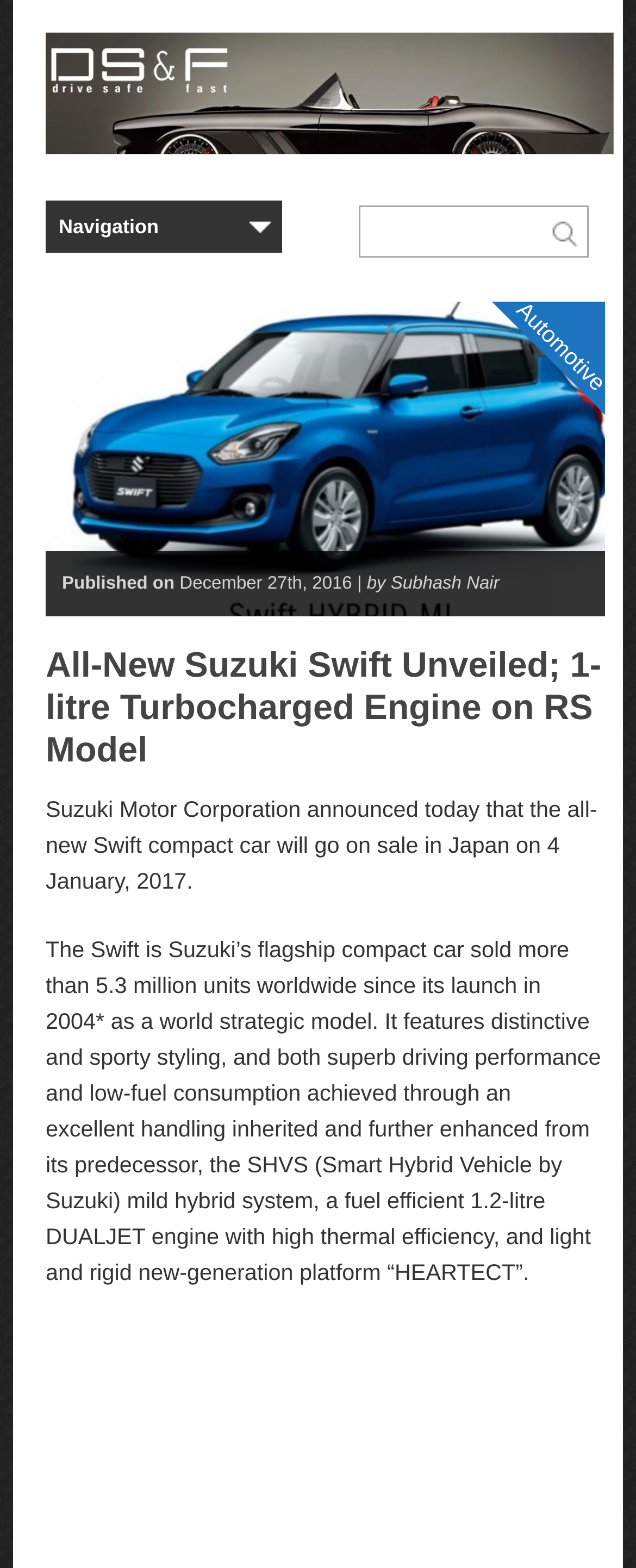Provide a short answer using a single word or phrase for the following question: 
Who is the author of the article?

Subhash Nair